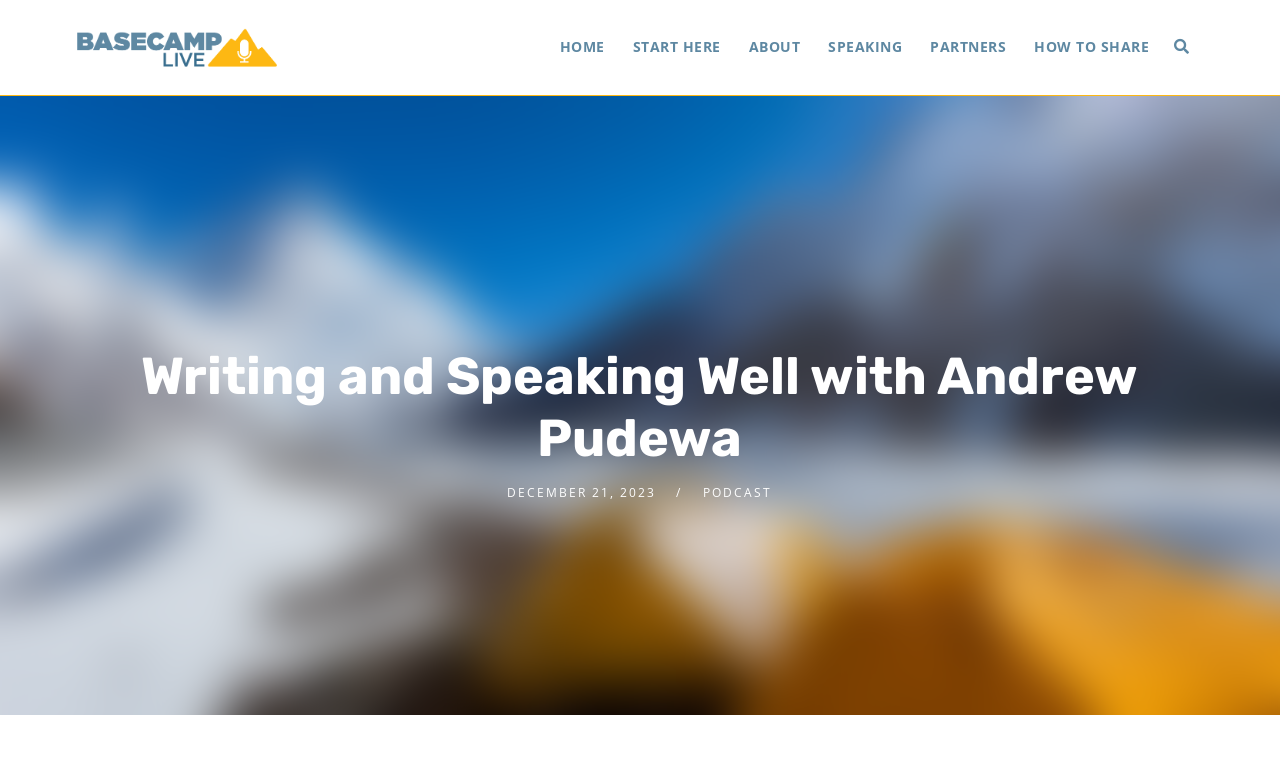Utilize the details in the image to thoroughly answer the following question: What is the date of the episode?

I found the date of the episode by looking at the static text element that says 'DECEMBER 21, 2023' which is located below the main heading.